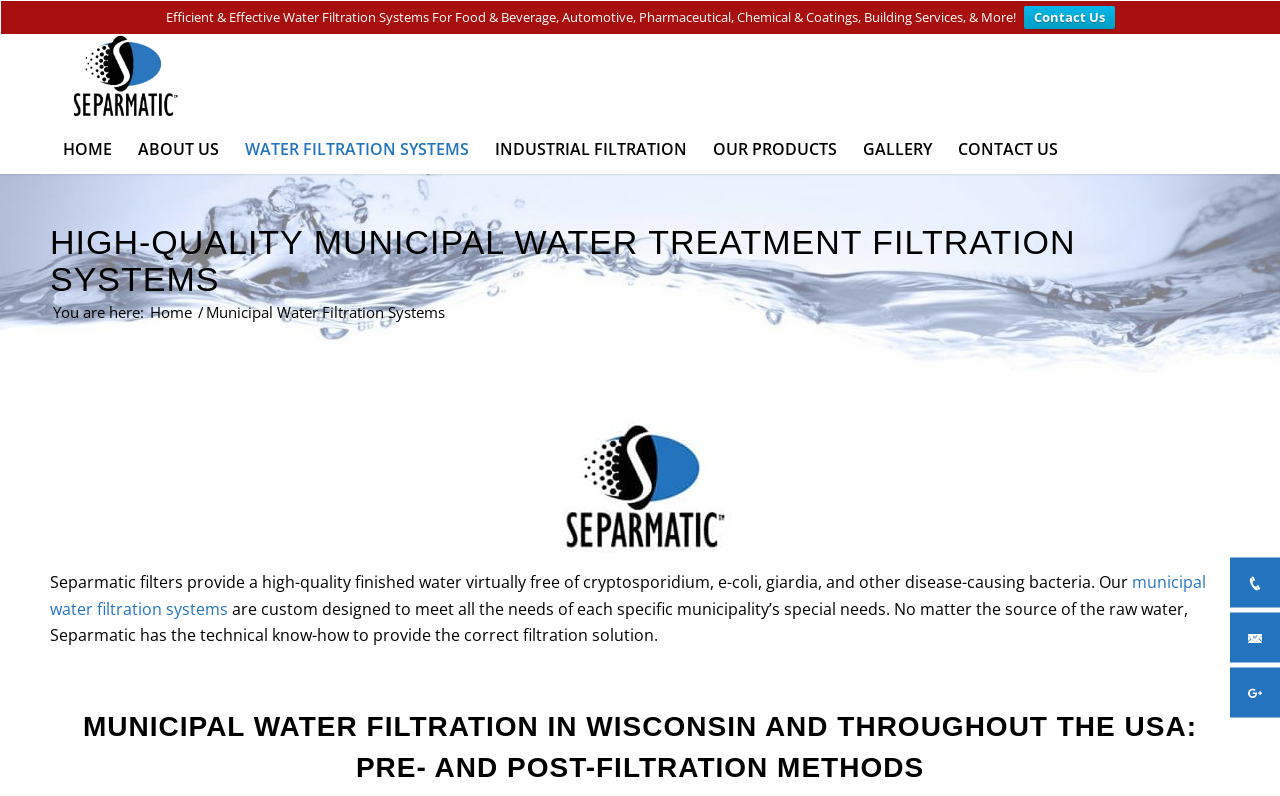What is the orientation of the menu?
Using the image, provide a concise answer in one word or a short phrase.

Vertical